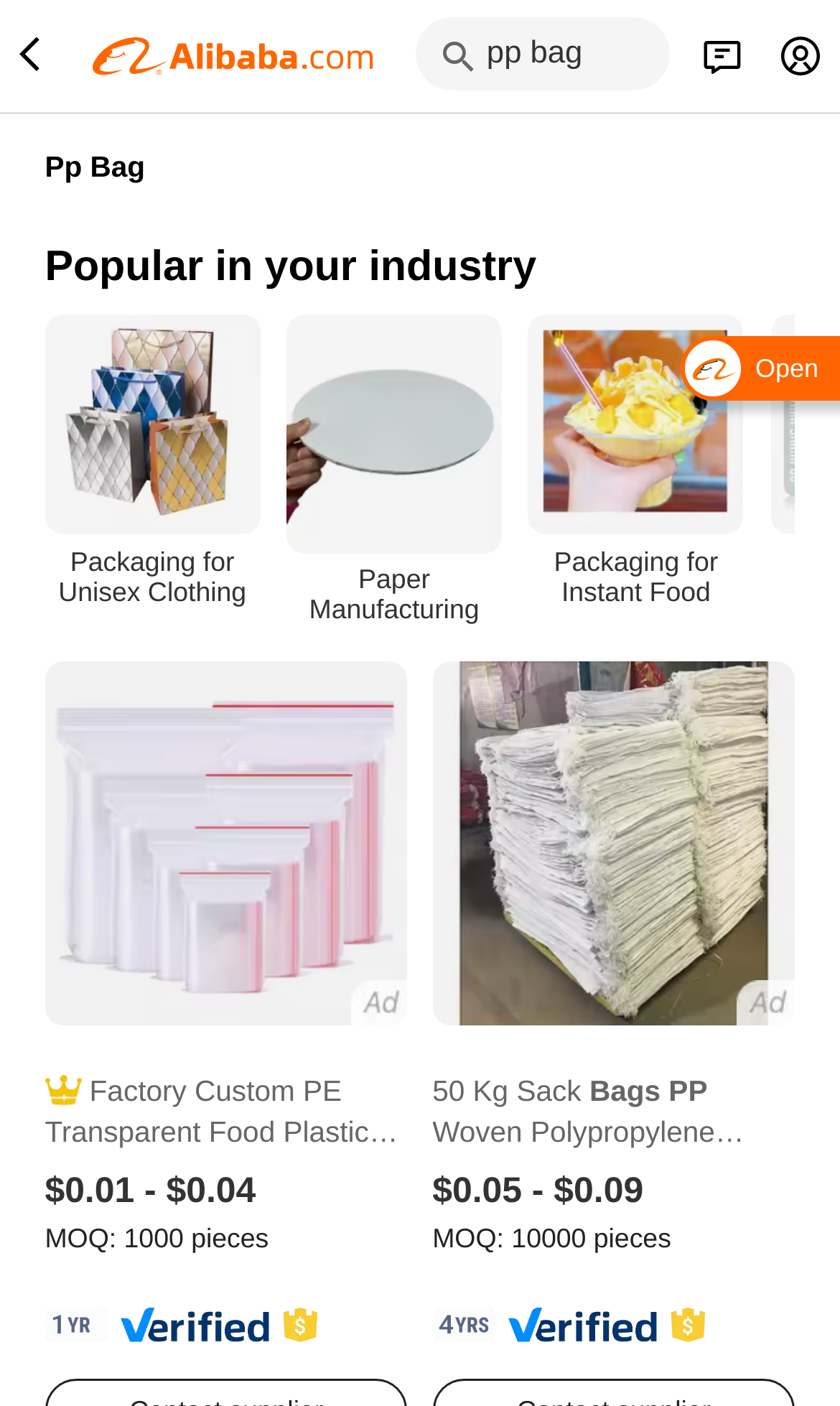From the given element description: "Packaging for Unisex Clothing", find the bounding box for the UI element. Provide the coordinates as four float numbers between 0 and 1, in the order [left, top, right, bottom].

[0.053, 0.223, 0.309, 0.445]